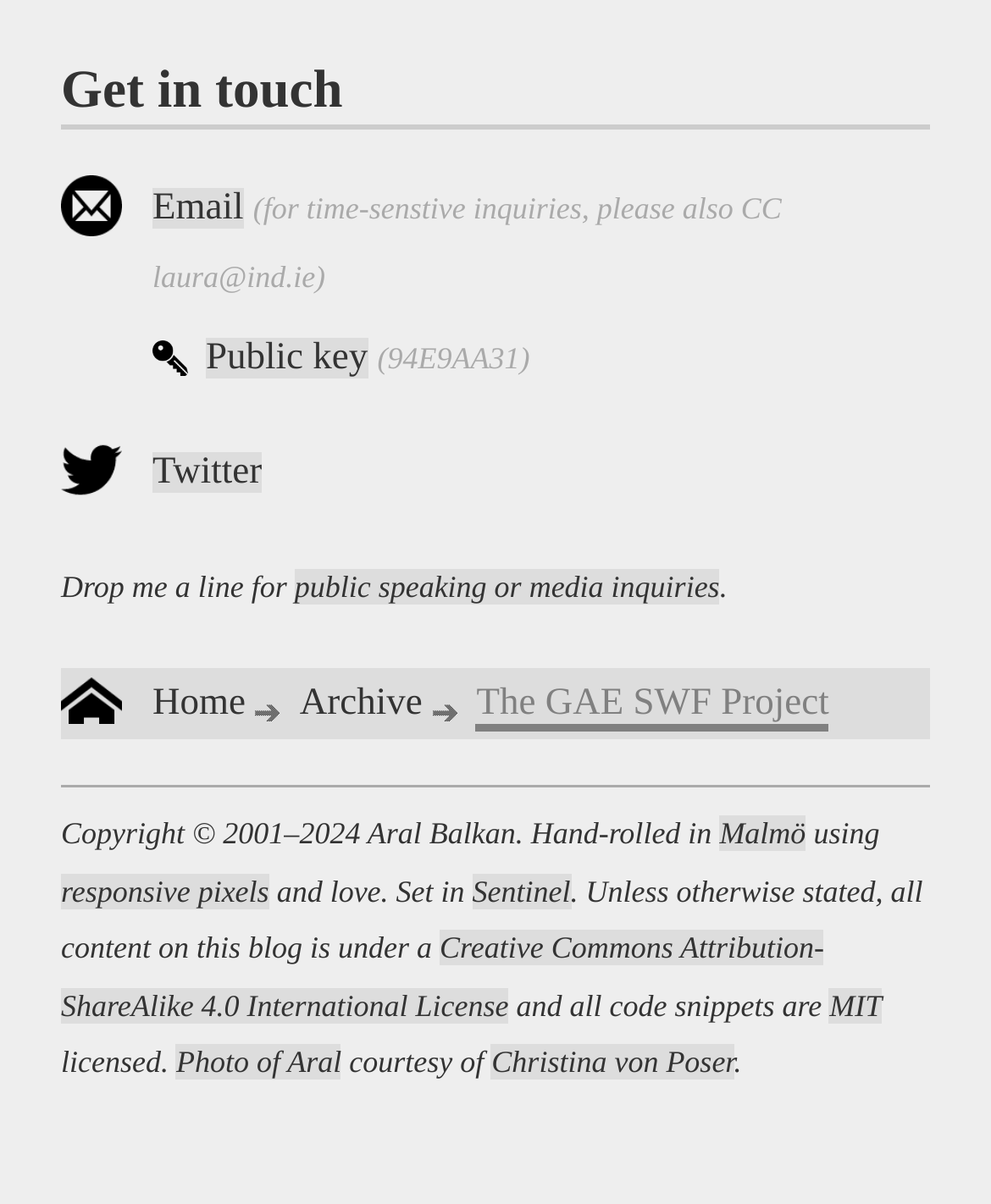Please determine the bounding box coordinates for the element that should be clicked to follow these instructions: "Contact via email".

[0.154, 0.156, 0.246, 0.19]